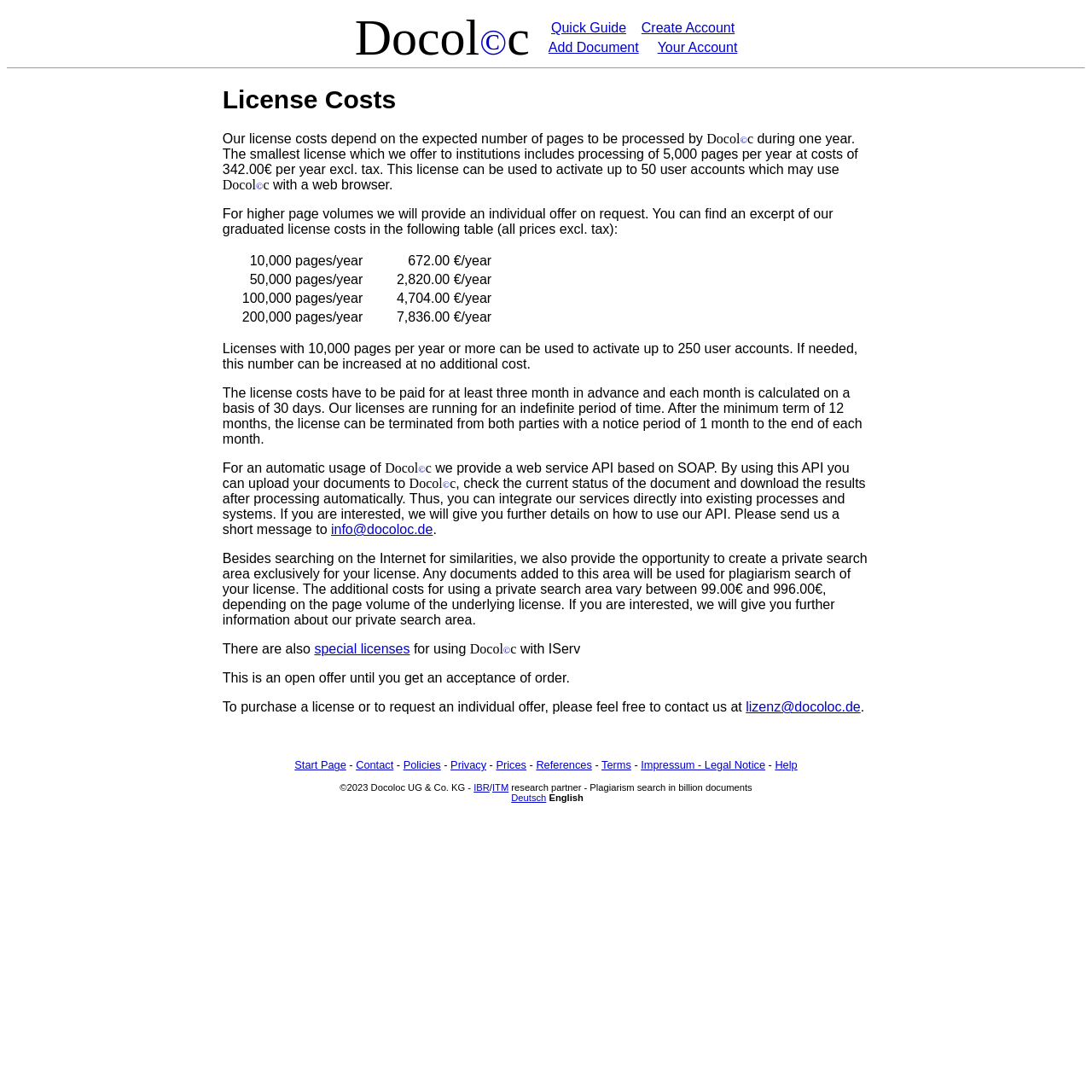Summarize the webpage in an elaborate manner.

The webpage is about Docol©c, a plagiarism search service, and its license costs. At the top, there is a layout table with two cells, one containing the title "Docol©c" and the other containing links to "Quick Guide", "Create Account", "Add Document", and "Your Account". Below this table, there is a horizontal separator.

The main content of the page is divided into sections. The first section has a heading "License Costs" and explains that the license costs depend on the expected number of pages to be processed by Docol©c during one year. The smallest license offered to institutions includes processing of 5,000 pages per year at a cost of 342.00€ per year, excluding tax. This license can be used to activate up to 50 user accounts.

Below this section, there is a table showing the graduated license costs, with columns for the number of pages per year and the corresponding cost. The table has four rows, with page volumes ranging from 10,000 to 200,000 pages per year.

The next section explains that licenses with 10,000 pages per year or more can be used to activate up to 250 user accounts, and that the license costs have to be paid for at least three months in advance. It also mentions that the licenses are running for an indefinite period of time and can be terminated with a notice period of one month.

Further down, there is a section about using Docol©c's web service API based on SOAP, which allows for automatic uploading of documents, checking of the current status, and downloading of results after processing. There is also a mention of a private search area exclusively for the license, with additional costs varying between 99.00€ and 996.00€ depending on the page volume of the underlying license.

The page also mentions special licenses and provides contact information for purchasing a license or requesting an individual offer.

At the bottom of the page, there are links to various sections, including "Start Page", "Contact", "Policies", "Privacy", "Prices", "References", "Terms", "Impressum - Legal Notice", and "Help". There is also a copyright notice and a mention of Docoloc UG & Co. KG as the research partner, with links to IBR and ITM. Finally, there are links to switch the language to Deutsch or English.